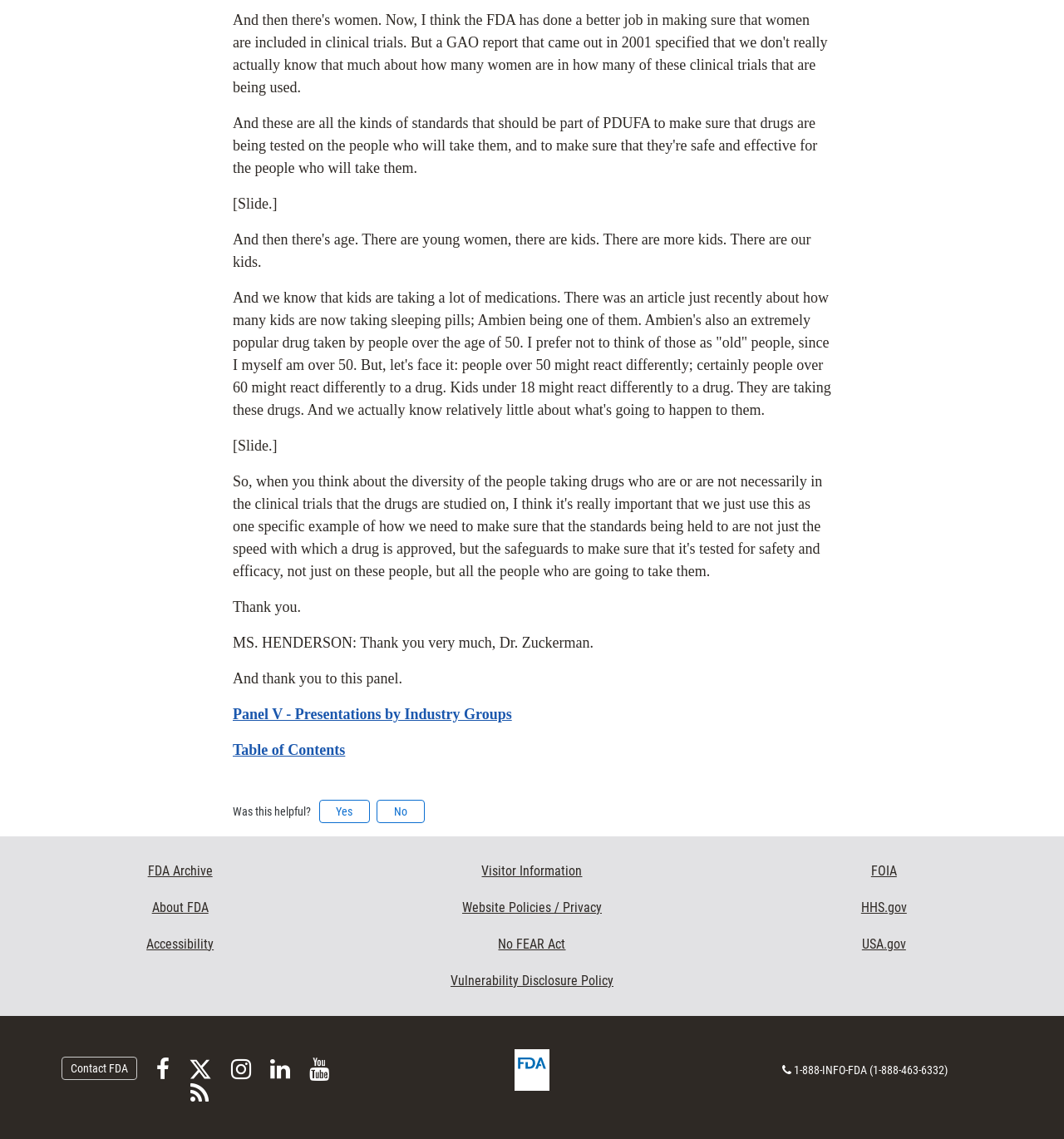How many links are there in the 'Footer Links' section?
Based on the image, give a one-word or short phrase answer.

9